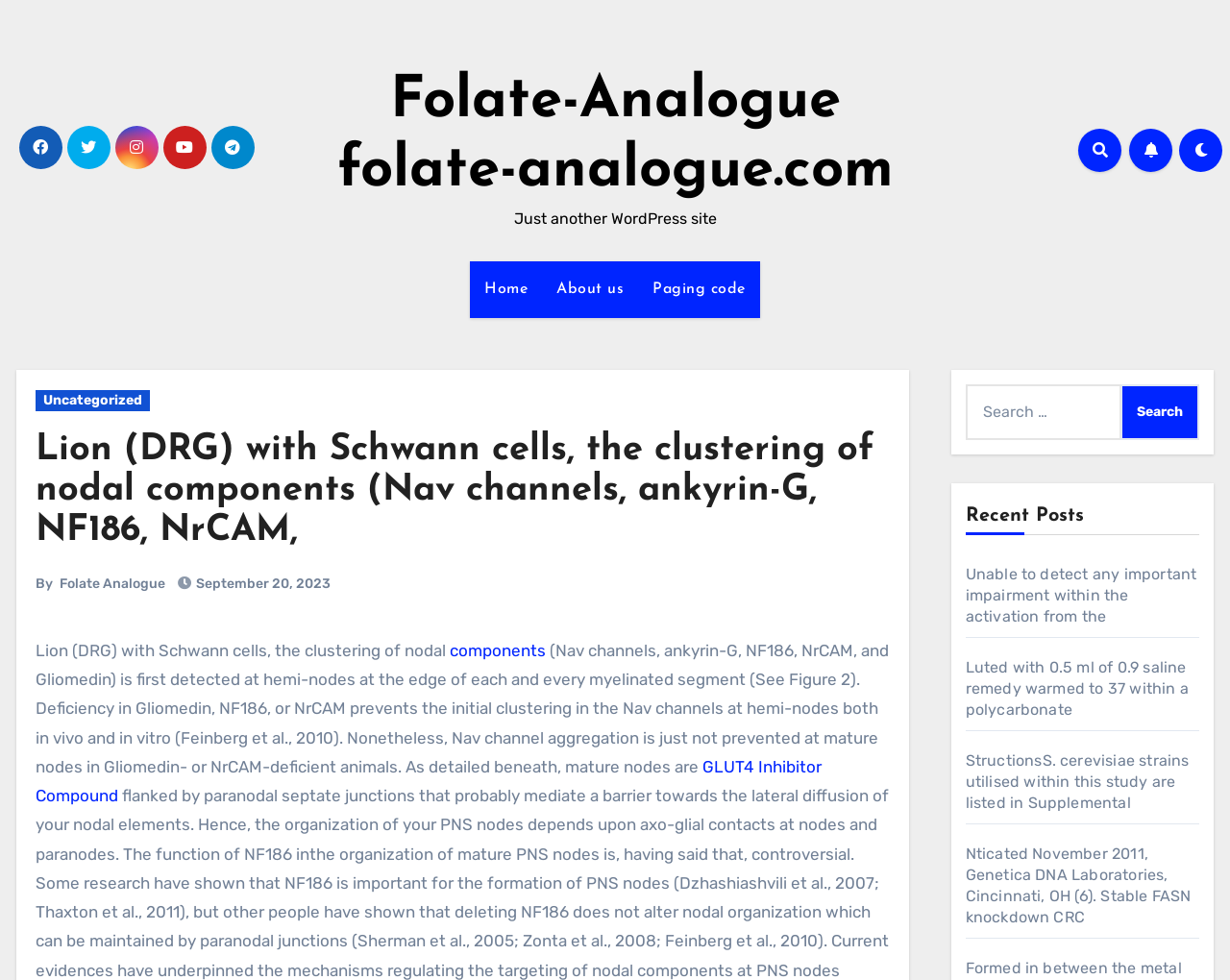Please identify the bounding box coordinates for the region that you need to click to follow this instruction: "Read the 'About us' page".

[0.441, 0.267, 0.519, 0.324]